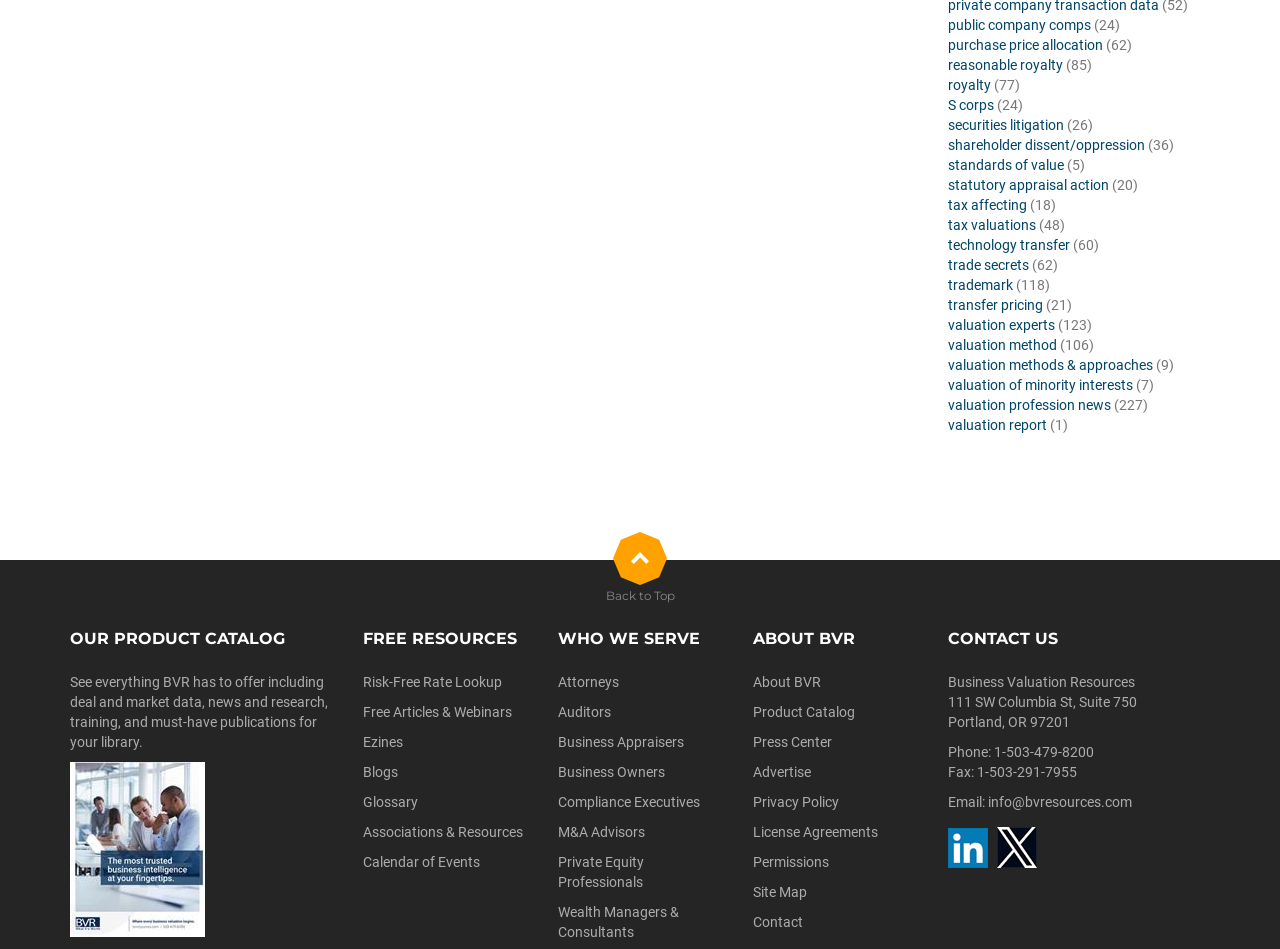Provide the bounding box coordinates of the area you need to click to execute the following instruction: "click public company comps".

[0.74, 0.018, 0.852, 0.035]